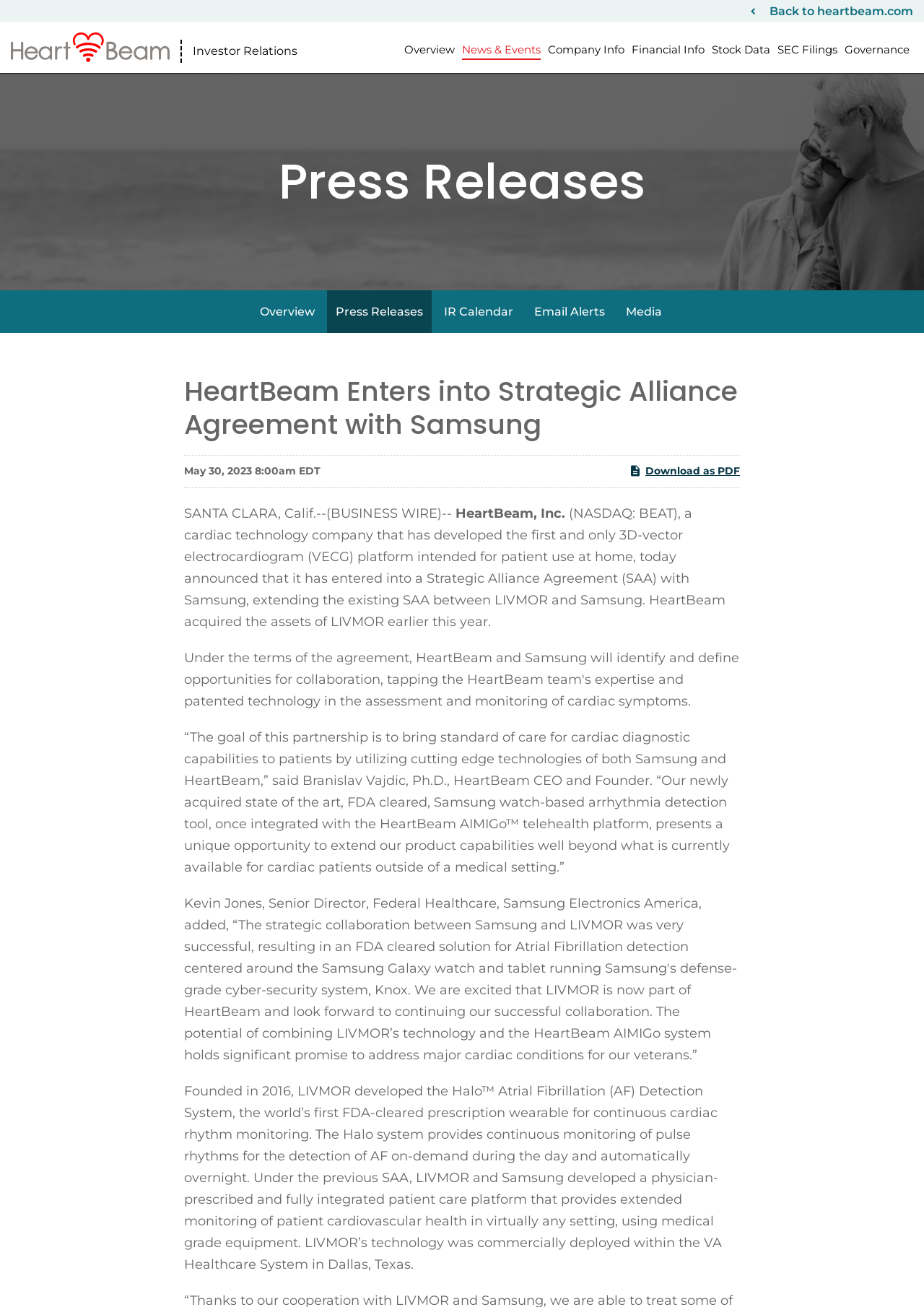Please identify the coordinates of the bounding box that should be clicked to fulfill this instruction: "Skip to main content".

[0.0, 0.0, 0.177, 0.028]